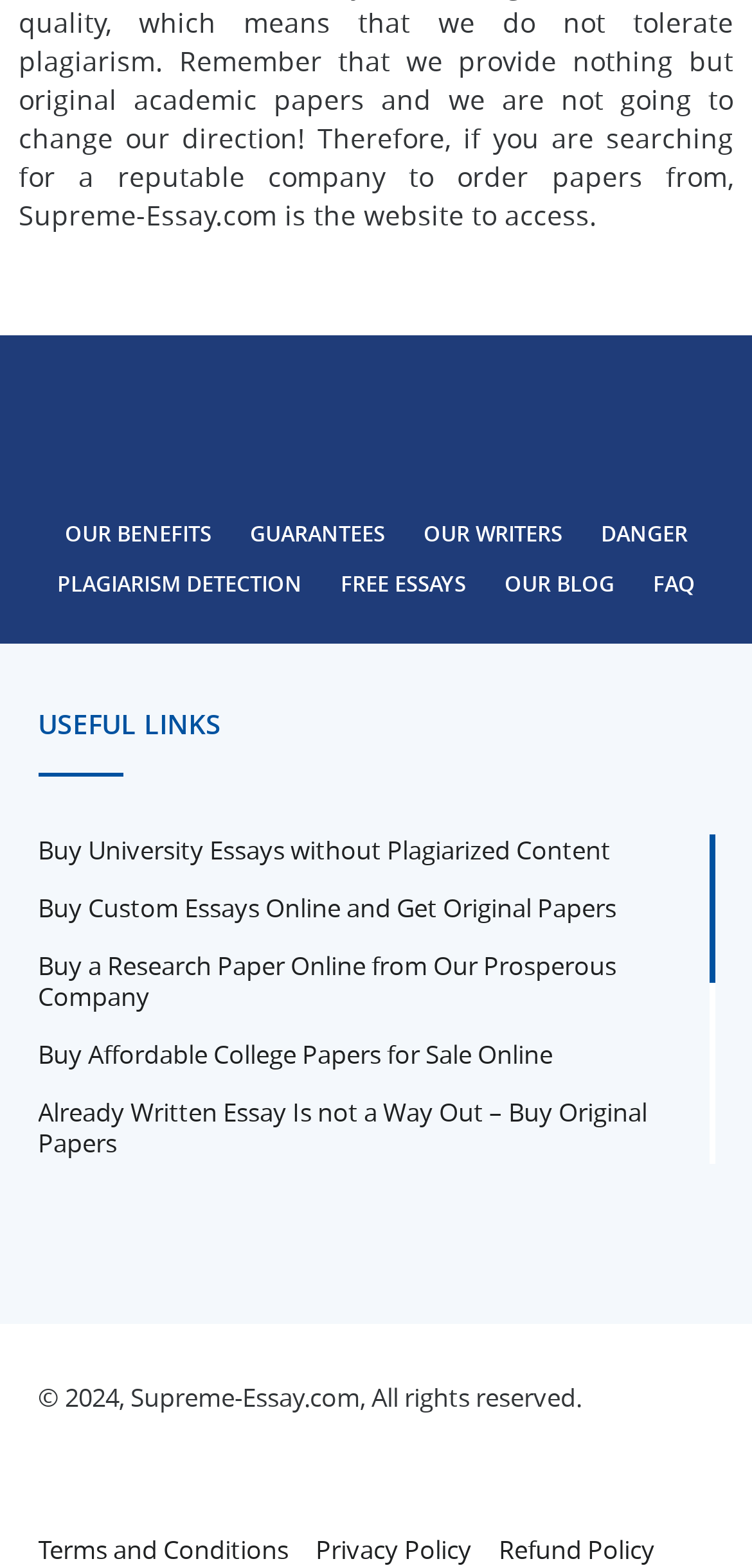Find the bounding box coordinates of the area to click in order to follow the instruction: "Click on 'OUR BENEFITS'".

[0.065, 0.324, 0.301, 0.356]